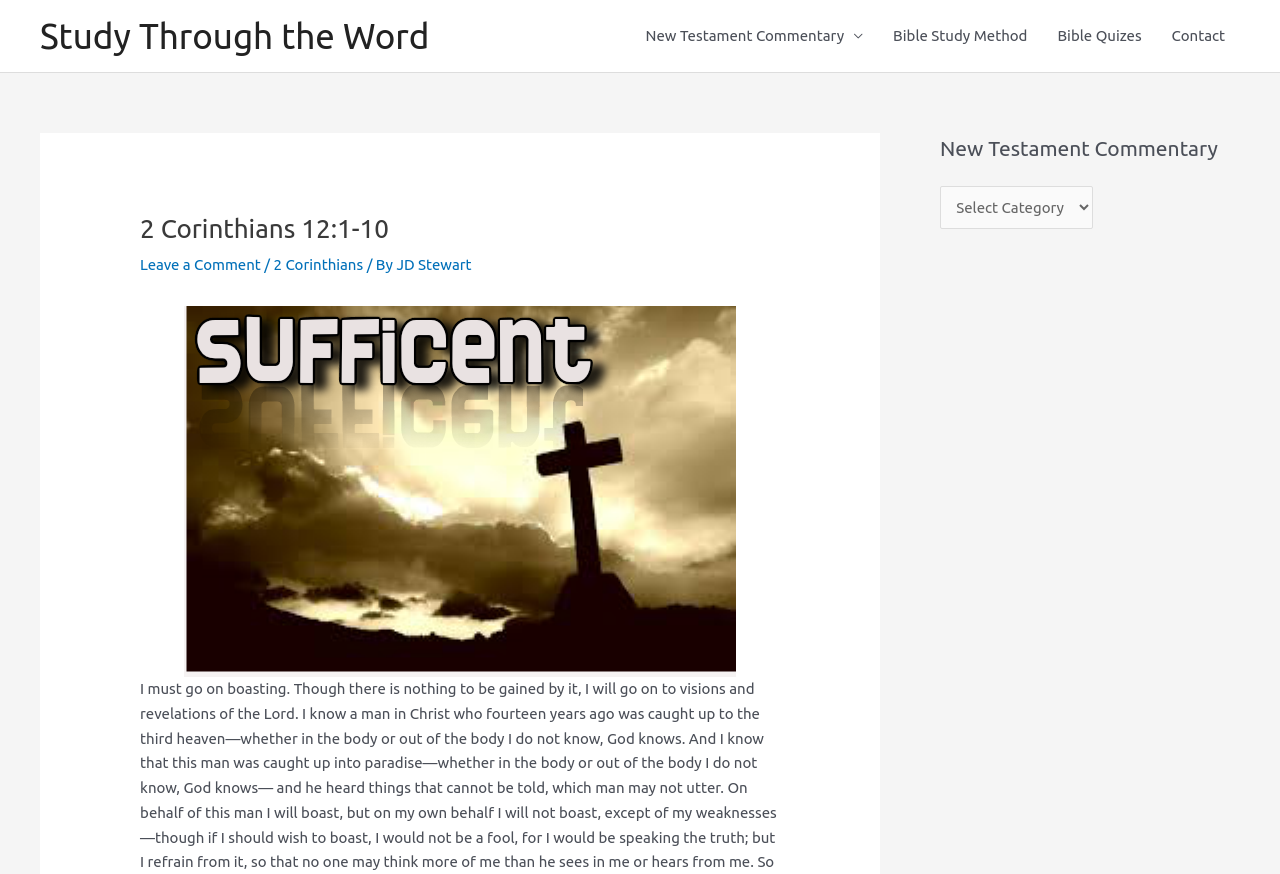Who is the author of the commentary? Analyze the screenshot and reply with just one word or a short phrase.

JD Stewart